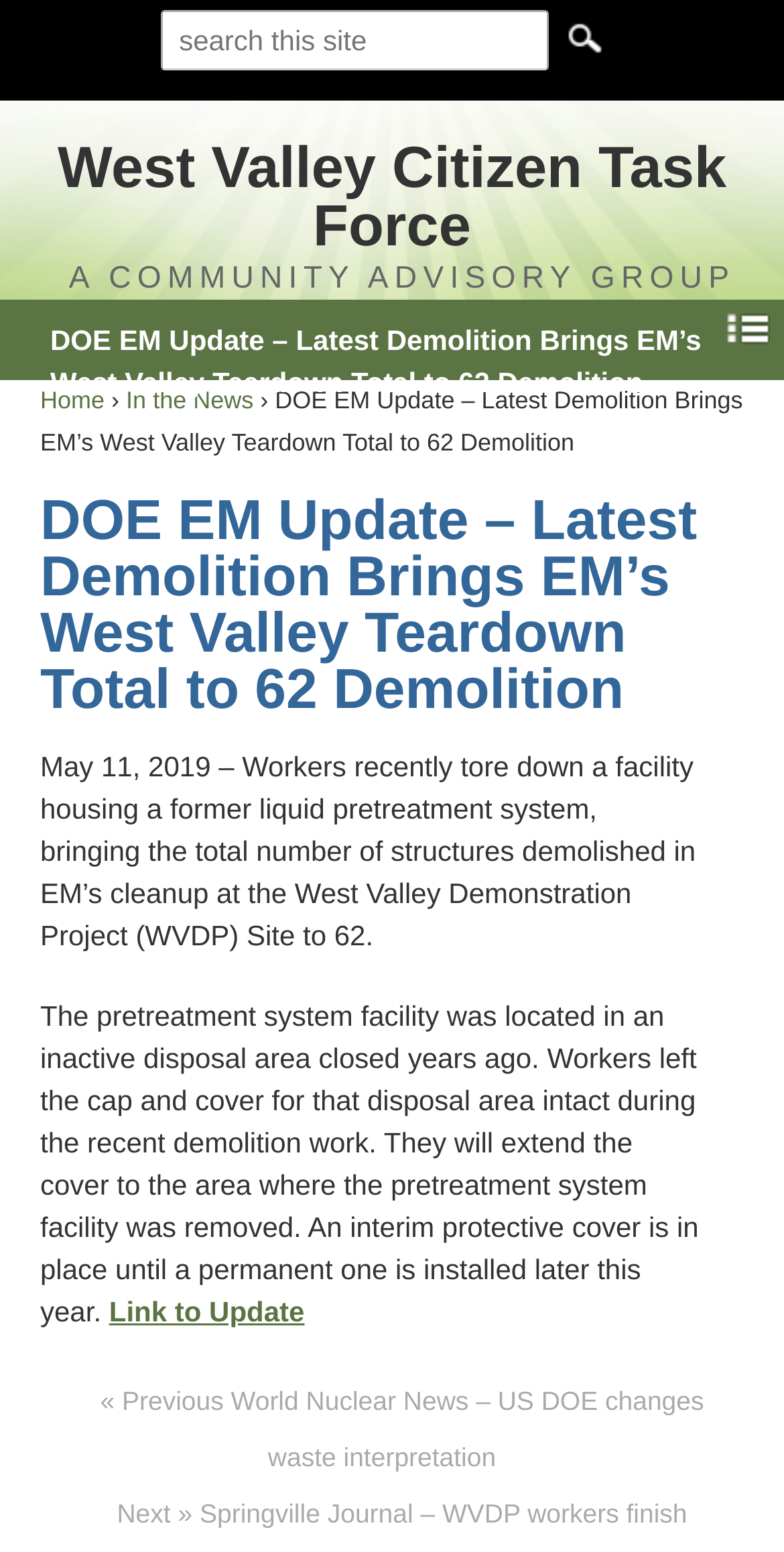Using the format (top-left x, top-left y, bottom-right x, bottom-right y), provide the bounding box coordinates for the described UI element. All values should be floating point numbers between 0 and 1: Link to Update

[0.139, 0.835, 0.388, 0.856]